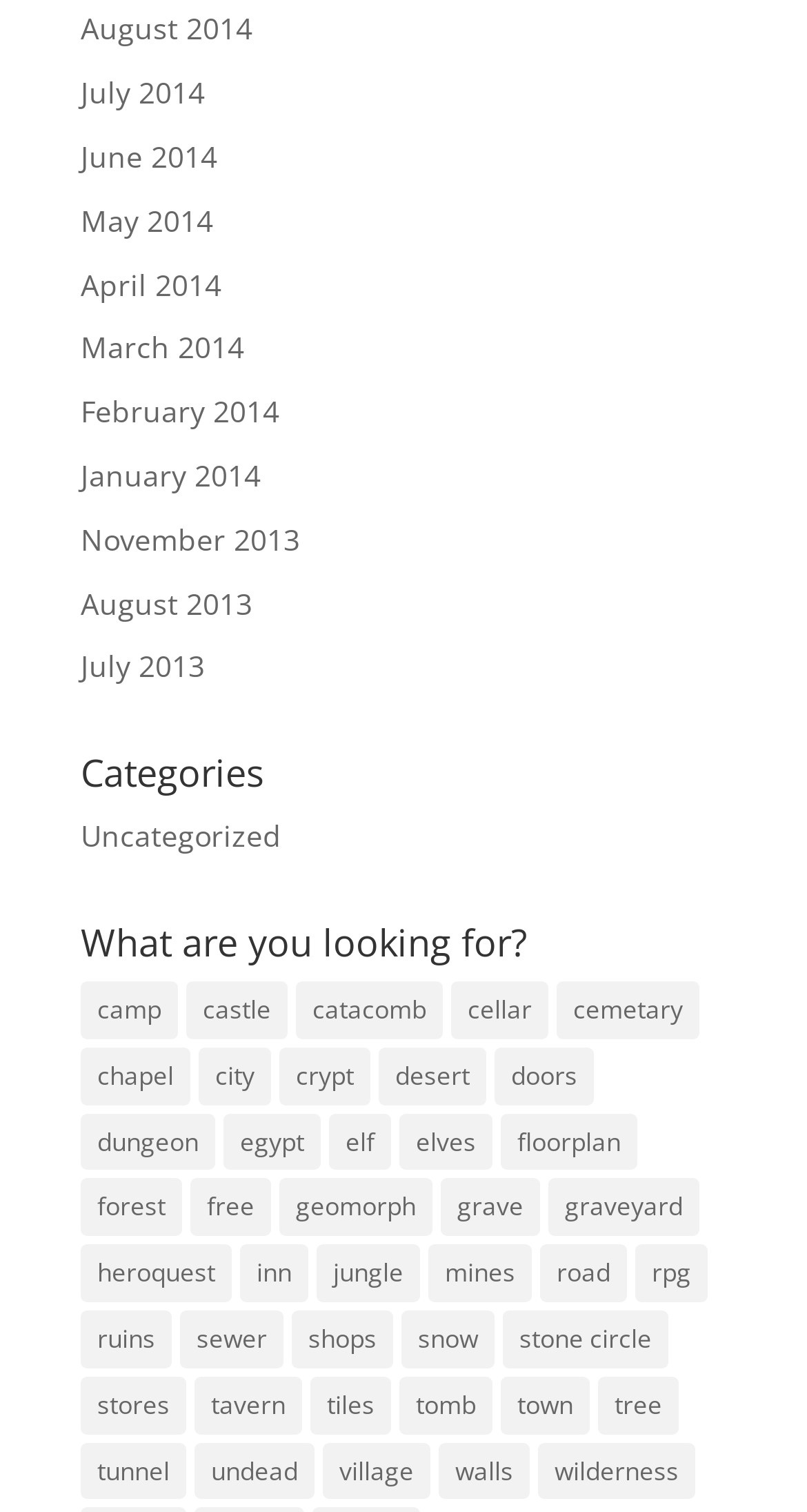Identify the bounding box of the UI element described as follows: "January 2014". Provide the coordinates as four float numbers in the range of 0 to 1 [left, top, right, bottom].

[0.1, 0.301, 0.323, 0.327]